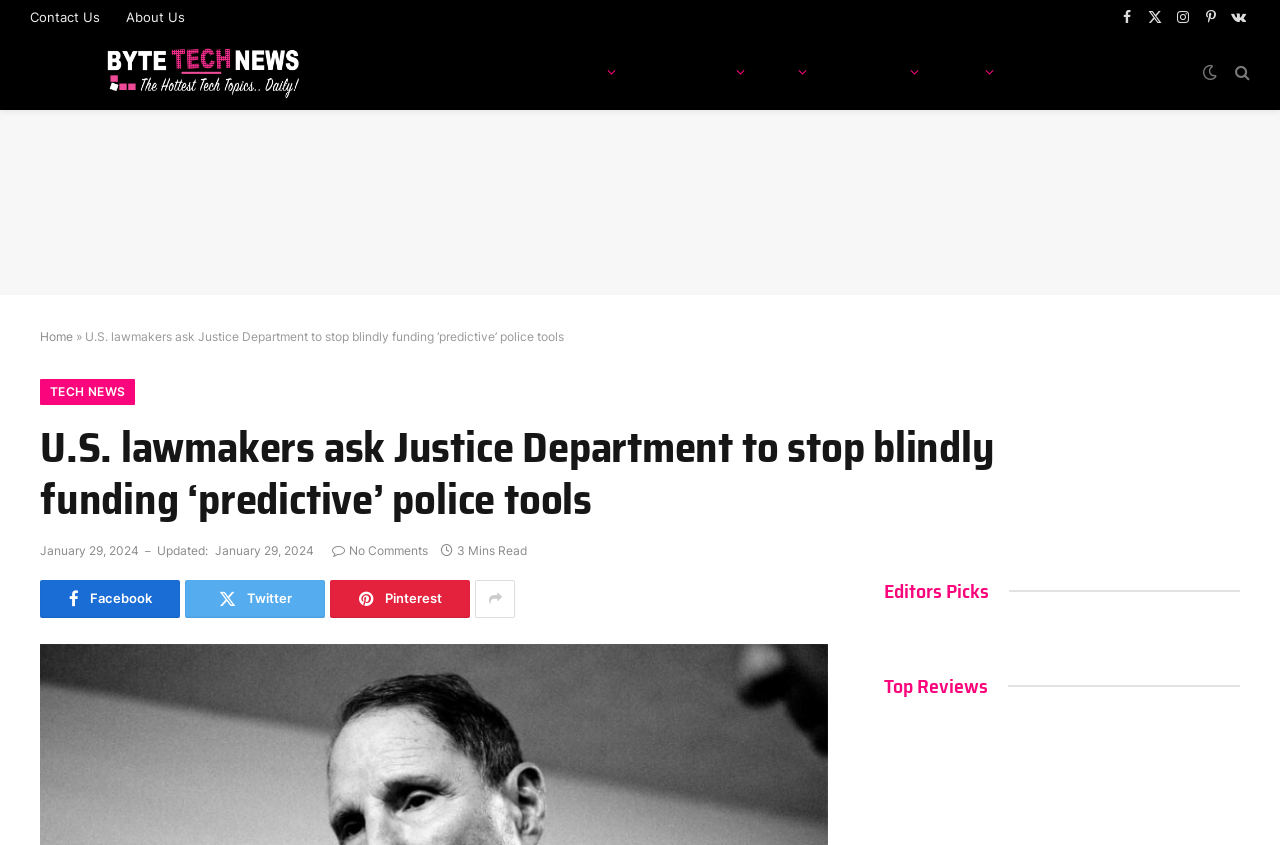Determine the bounding box coordinates of the UI element described by: "parent_node: HOME title="ByteTechNews"".

[0.023, 0.04, 0.301, 0.13]